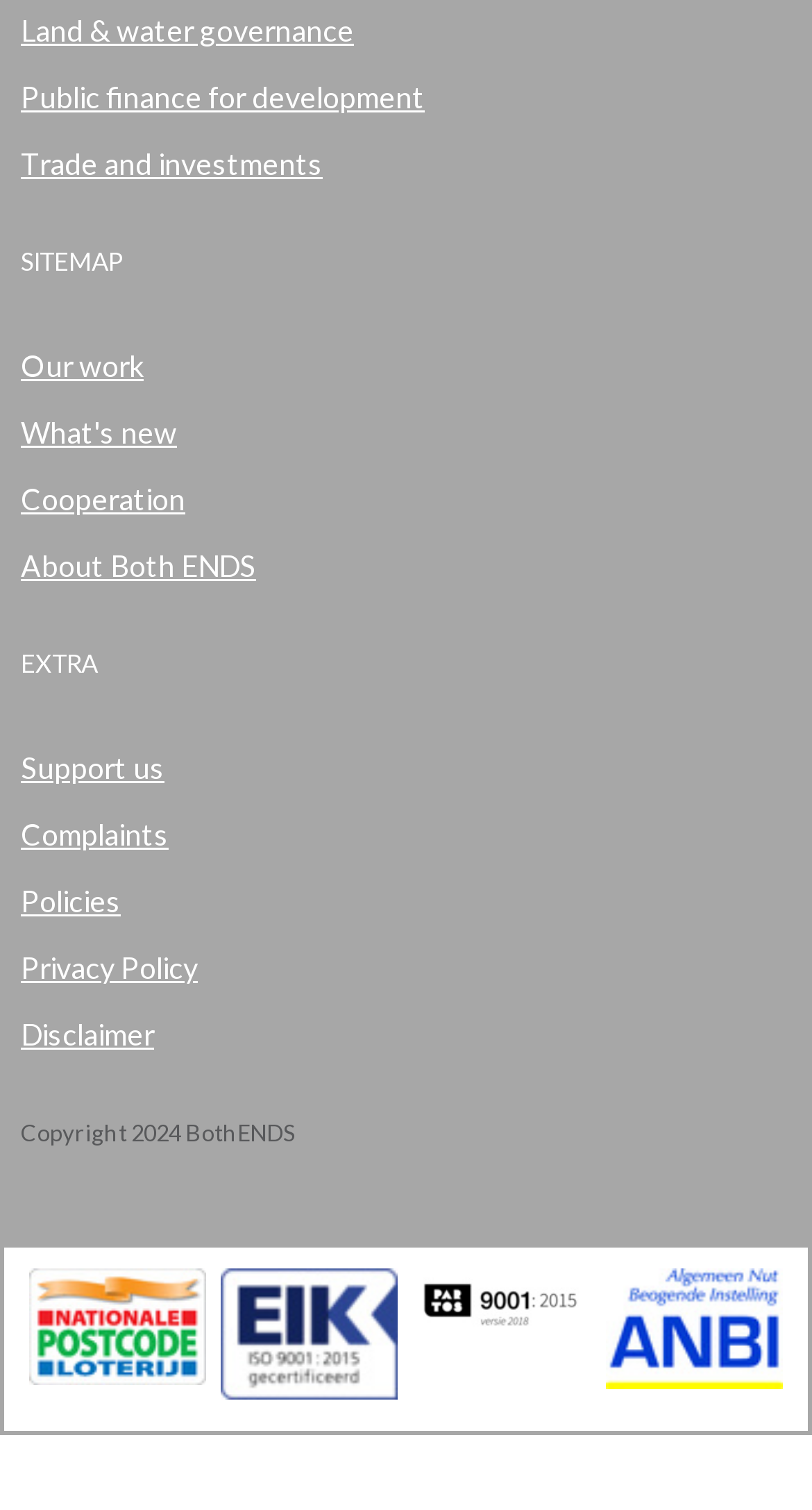Extract the bounding box coordinates of the UI element described: "Disclaimer". Provide the coordinates in the format [left, top, right, bottom] with values ranging from 0 to 1.

[0.026, 0.723, 0.213, 0.747]